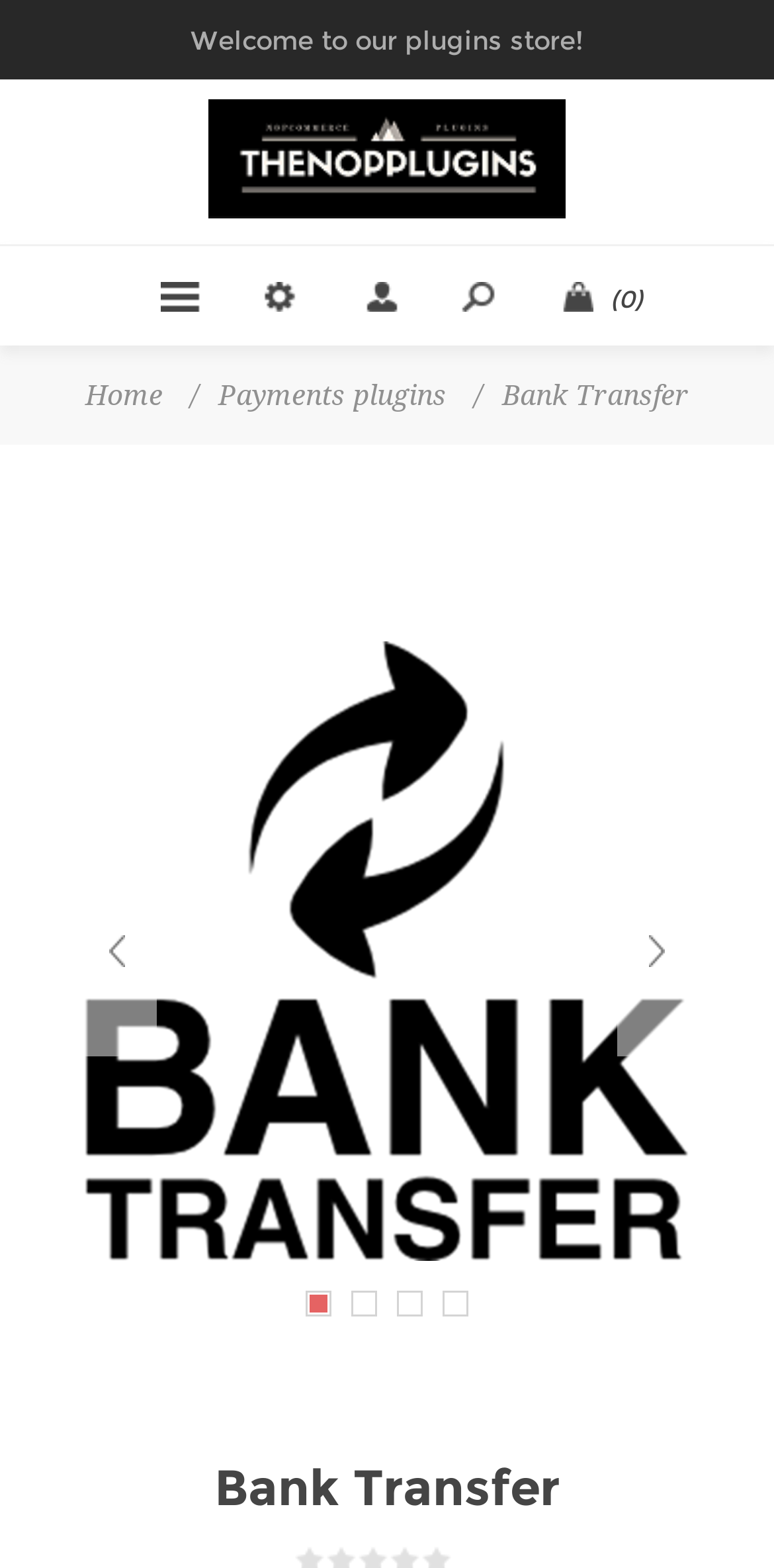Write an extensive caption that covers every aspect of the webpage.

The webpage appears to be an e-commerce platform, specifically a plugin store, with a focus on Bank Transfer. At the top, there is a welcoming message "Welcome to our plugins store!" followed by a link to "thenopplugins" with an accompanying image. 

To the right of the welcoming message, there is a link indicating "(0)" items, likely a cart or order summary. Below this, there is a navigation menu with links to "Home" and "Payments plugins", separated by a slash. 

Further down, the page highlights "Bank Transfer" with a large image taking up most of the page, accompanied by a heading with the same text. The image is surrounded by four identical links, each with the text "Picture of Bank Transfer".